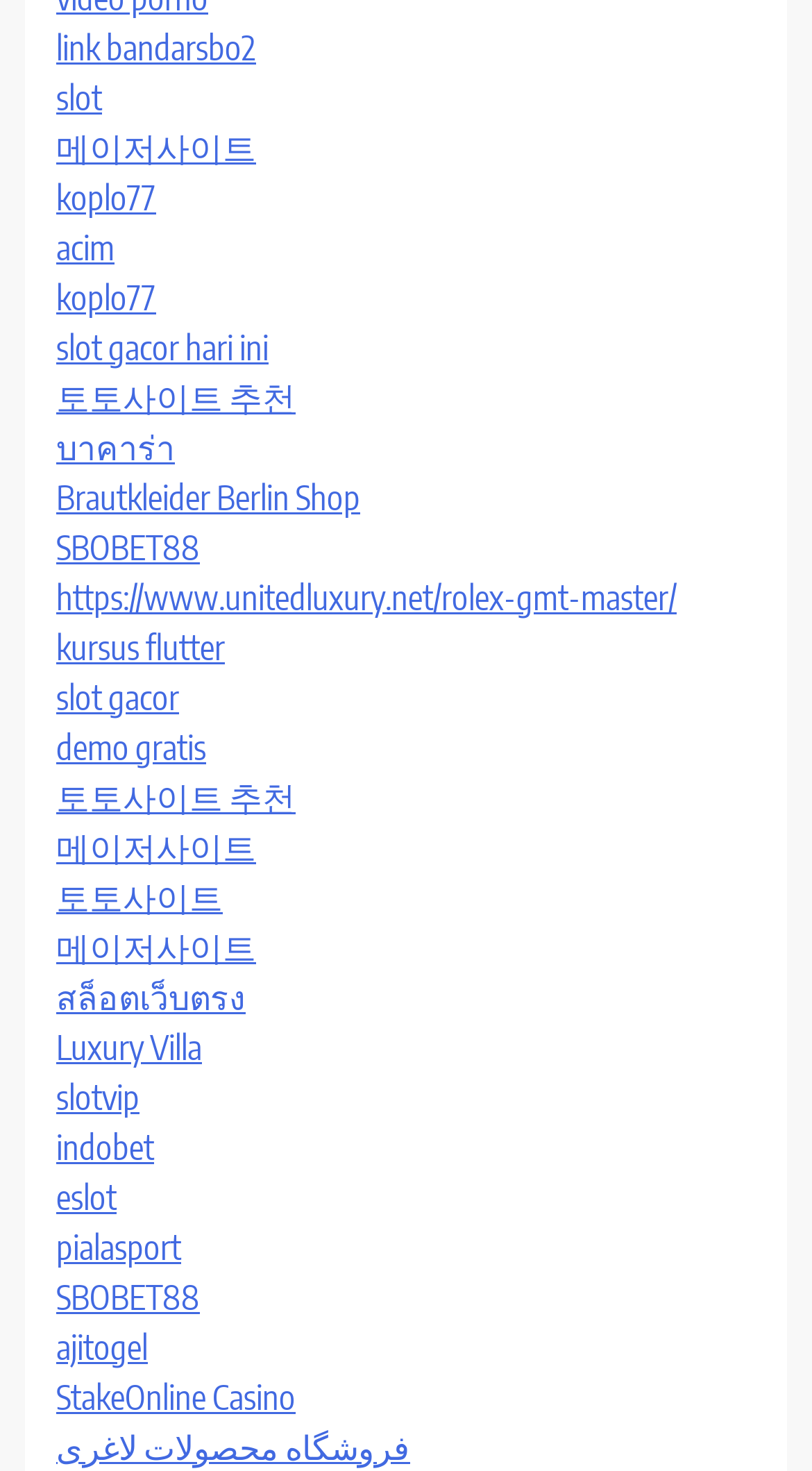What is the language of the link 'บาคาร่า'?
Please ensure your answer to the question is detailed and covers all necessary aspects.

The link 'บาคาร่า' is in Thai language, which is evident from the script used in the link text. This link is located at the middle of the webpage with a bounding box of [0.069, 0.29, 0.215, 0.318].